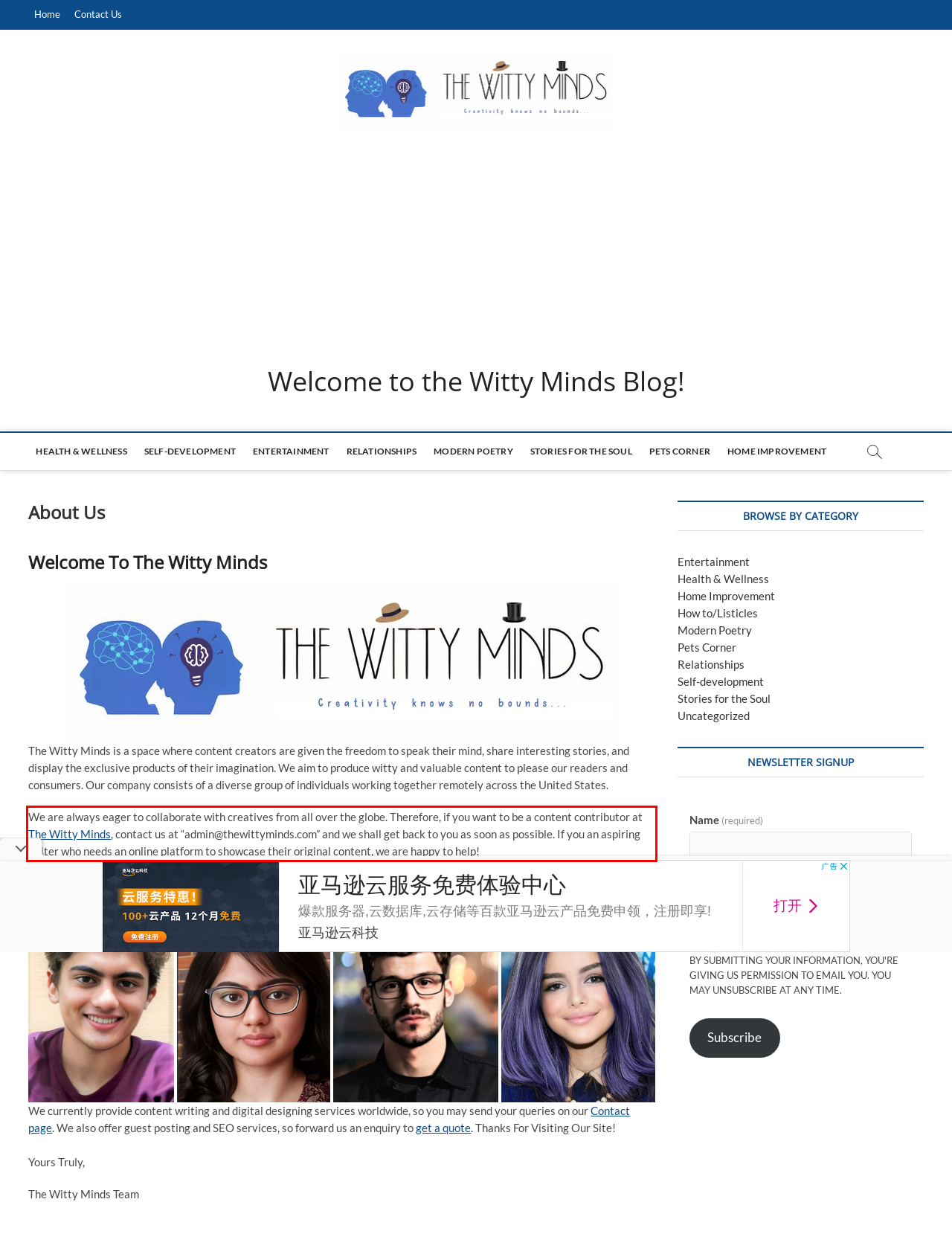In the screenshot of the webpage, find the red bounding box and perform OCR to obtain the text content restricted within this red bounding box.

We are always eager to collaborate with creatives from all over the globe. Therefore, if you want to be a content contributor at The Witty Minds, contact us at “admin@thewittyminds.com” and we shall get back to you as soon as possible. If you an aspiring writer who needs an online platform to showcase their original content, we are happy to help!